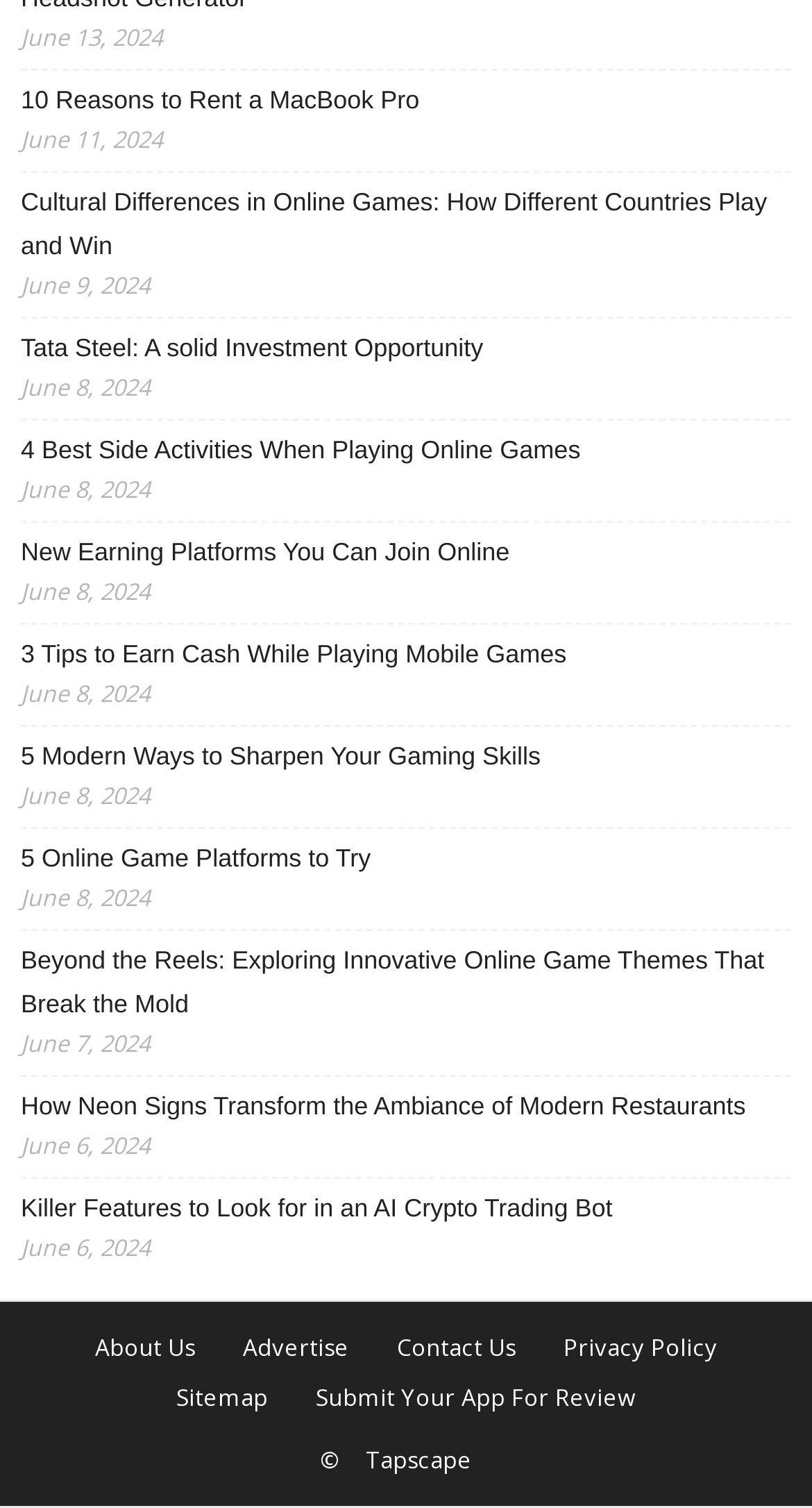Extract the bounding box coordinates for the described element: "Sitemap". The coordinates should be represented as four float numbers between 0 and 1: [left, top, right, bottom].

[0.191, 0.916, 0.355, 0.936]